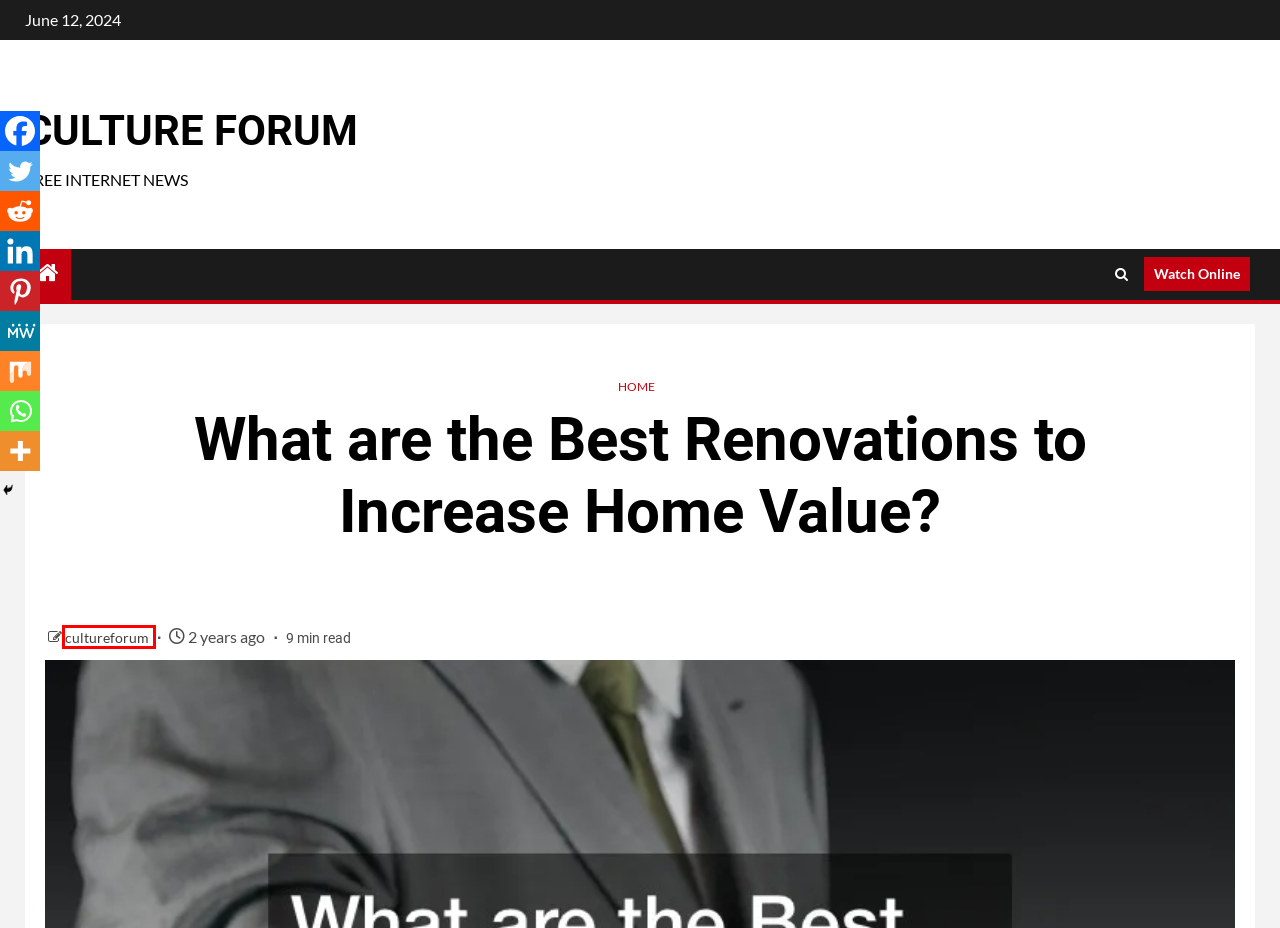Assess the screenshot of a webpage with a red bounding box and determine which webpage description most accurately matches the new page after clicking the element within the red box. Here are the options:
A. How to Build Floating Mantels - Culture Forum
B. Whats Going on With Auto Repair Costs? - Culture Forum
C. Culture Forum - Free Internet News
D. Flooring Store servicing Oceanside, CA | Unique Flooring
E. Home Remodeling Contractors | Brent's Home Restoration & New Construction | Traverse City, MI
F. Why Hire a Caterer for Your Teen's Graduation Party?
G. Home Archives - Culture Forum
H. cultureforum, Author at Culture Forum

H